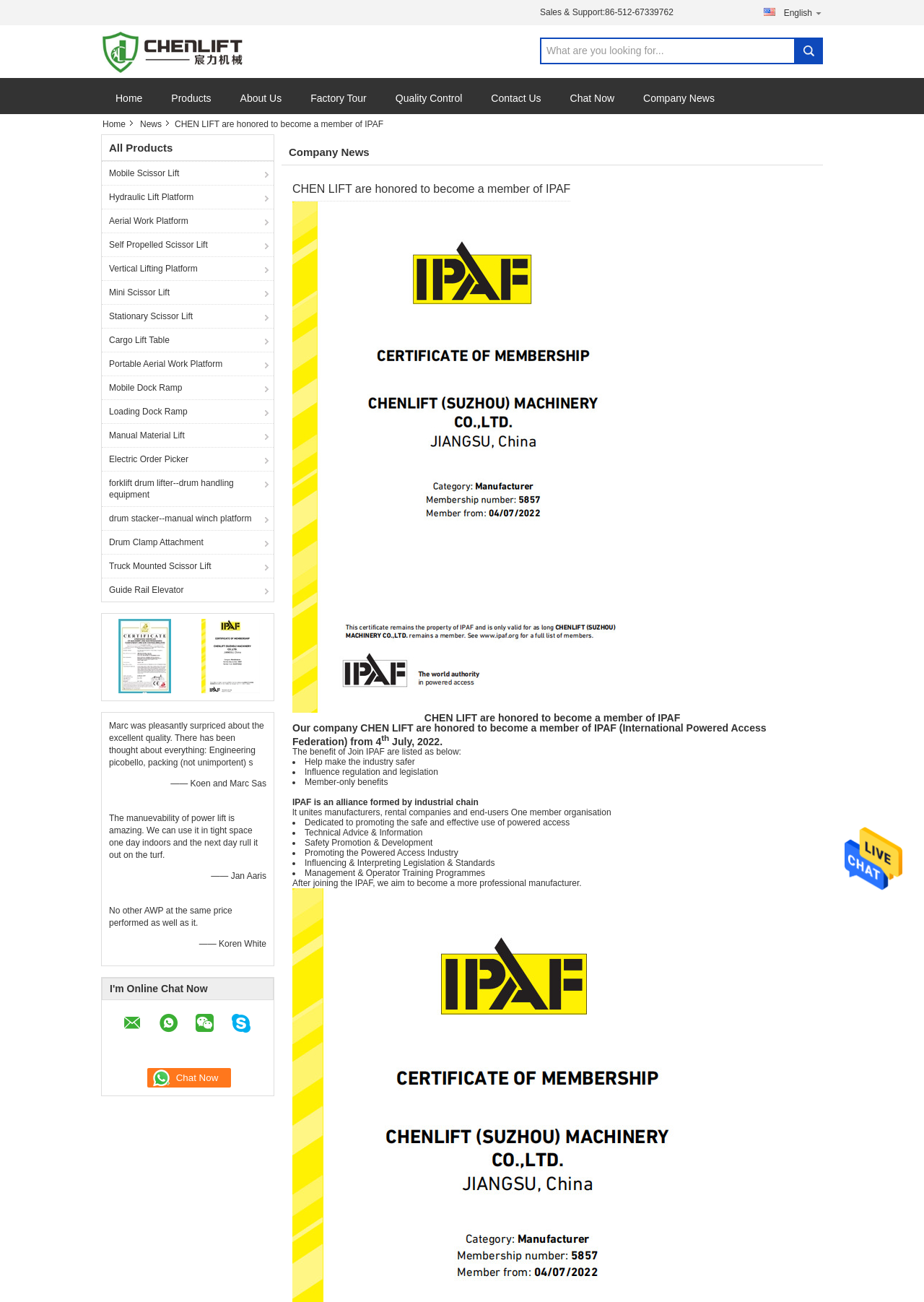Please determine the bounding box coordinates of the area that needs to be clicked to complete this task: 'View company news'. The coordinates must be four float numbers between 0 and 1, formatted as [left, top, right, bottom].

[0.316, 0.347, 0.707, 0.355]